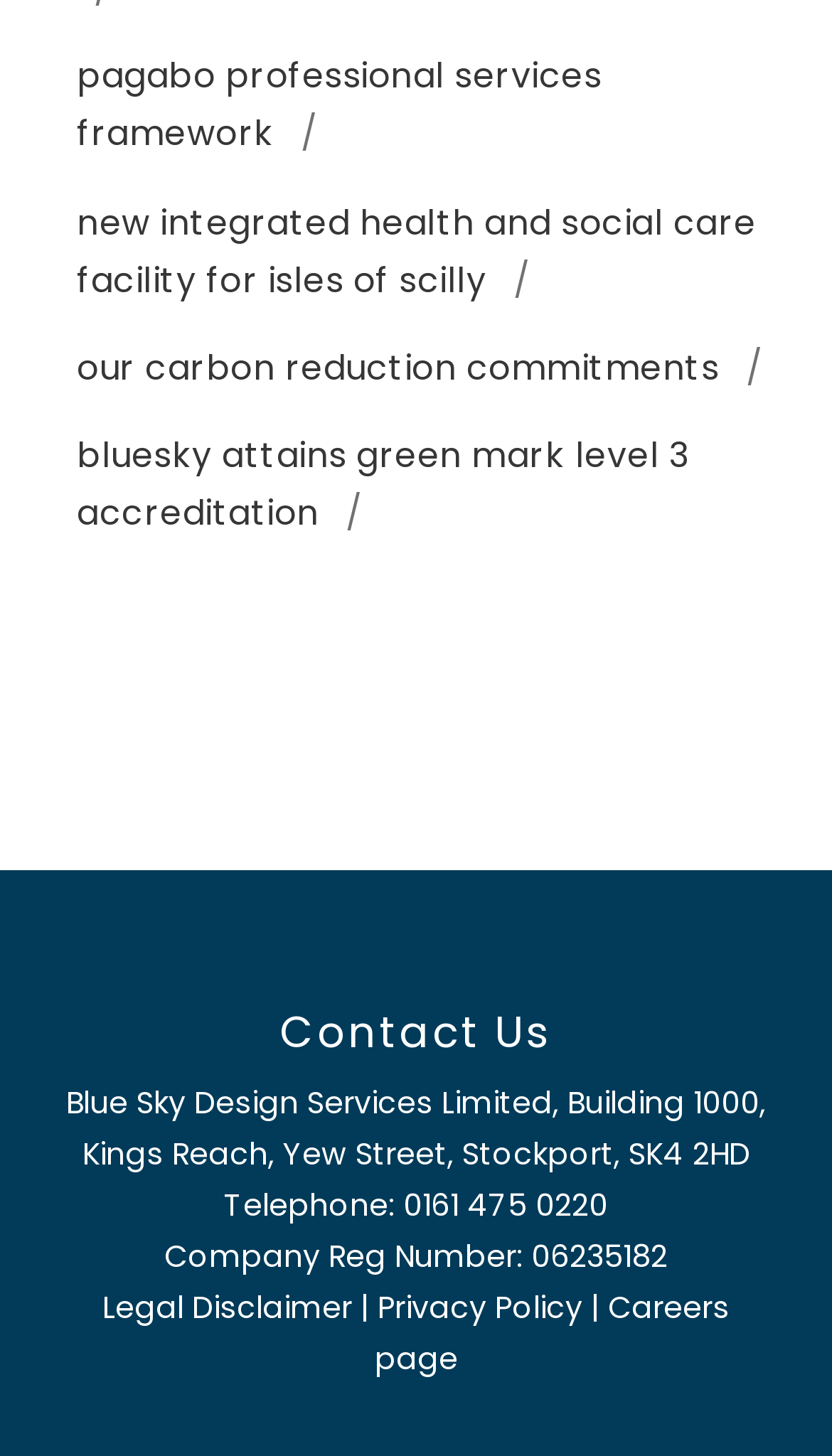What is the link below 'Contact Us'?
Using the image as a reference, answer the question with a short word or phrase.

Legal Disclaimer